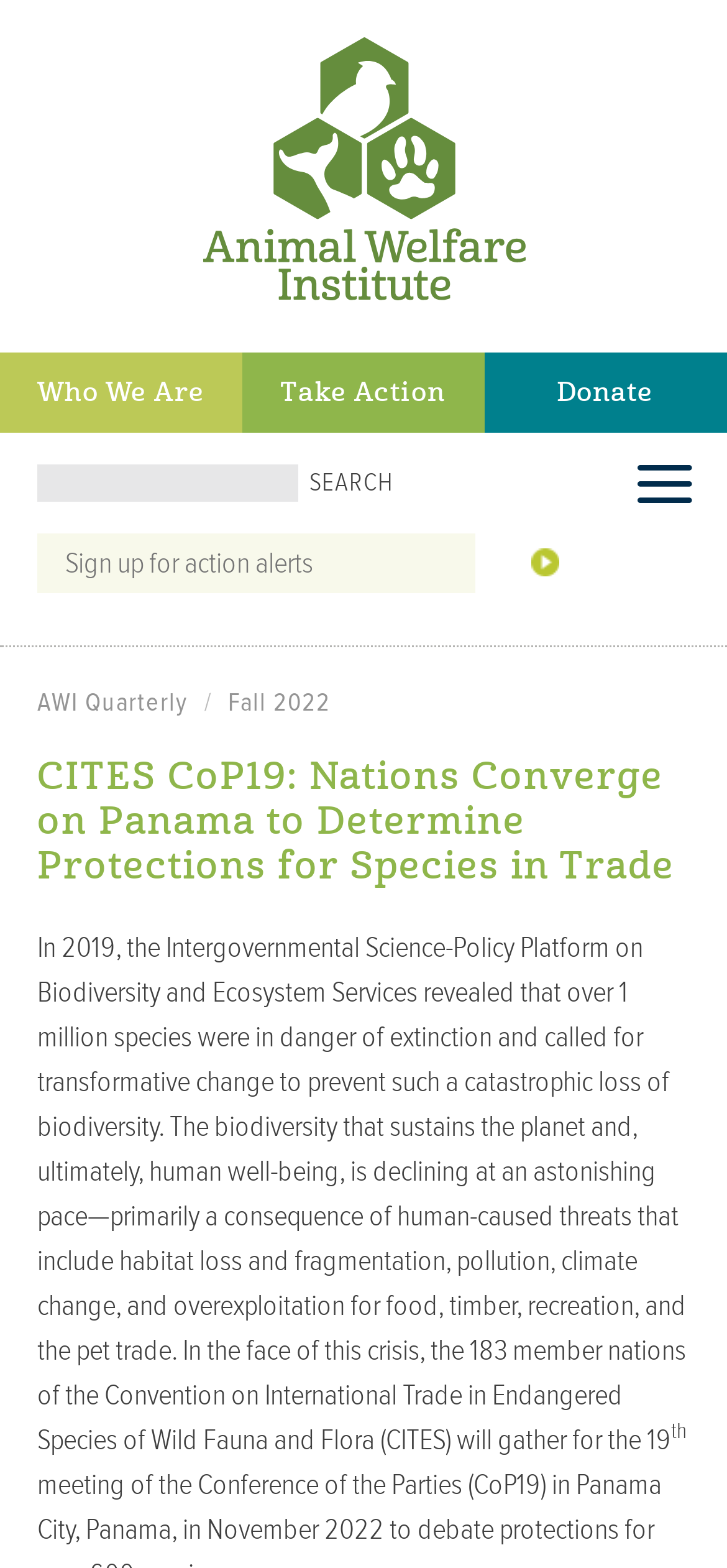Describe every aspect of the webpage comprehensively.

This webpage is about the Animal Welfare Institute, with a focus on the CITES CoP19 conference. At the top left corner, there is a "Skip to main content" link. Below it, there is a navigation menu with links to "Home", "Who We Are", "Take Action", and "Donate". The "Home" link has an accompanying image. 

To the right of the navigation menu, there is a search bar with a "Search" button. Next to the search bar, there is a link with a icon. Below the search bar, there is a section to sign up for action alerts, with a textbox and a button.

The main content of the webpage is divided into sections. The first section has a heading "CITES CoP19: Nations Converge on Panama to Determine Protections for Species in Trade" and a long paragraph of text describing the crisis of biodiversity loss and the importance of the CITES conference. The text is quite detailed, mentioning specific statistics and causes of biodiversity loss.